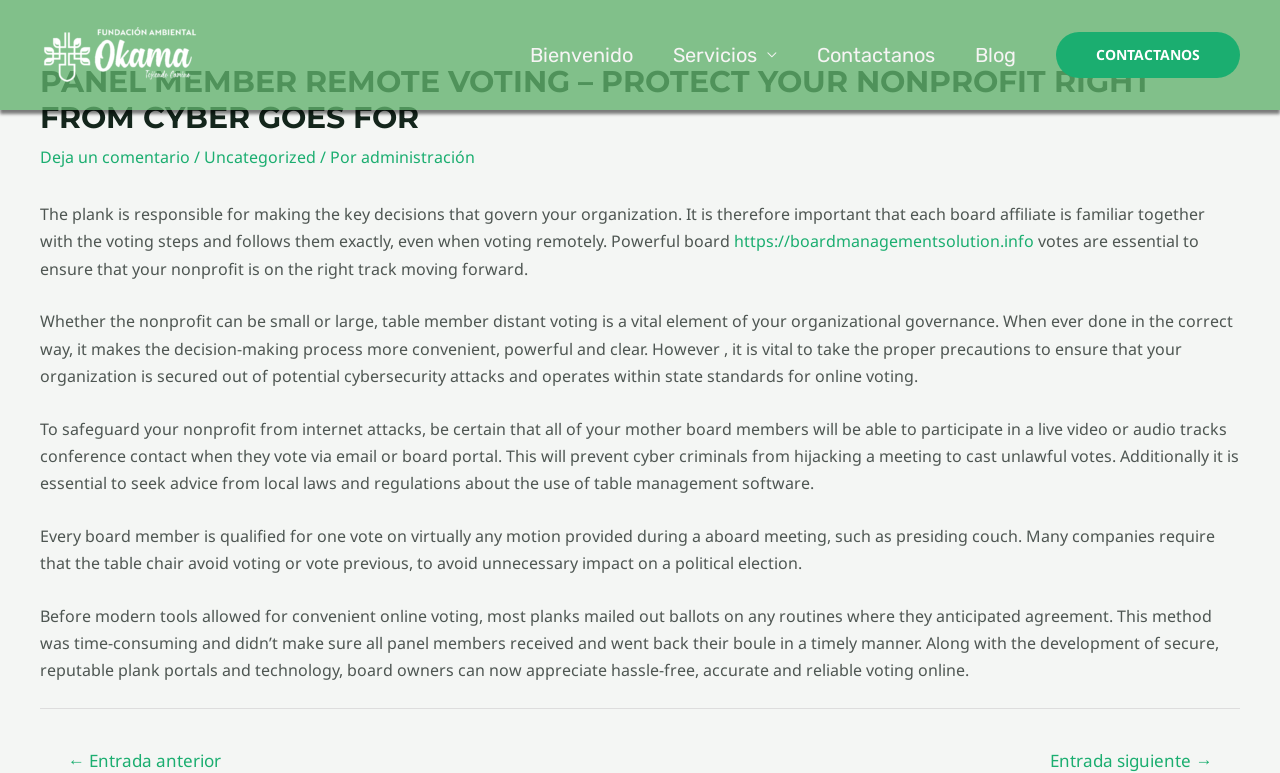Identify the bounding box coordinates of the clickable section necessary to follow the following instruction: "Click on the 'CONTACTANOS' link". The coordinates should be presented as four float numbers from 0 to 1, i.e., [left, top, right, bottom].

[0.825, 0.041, 0.969, 0.101]